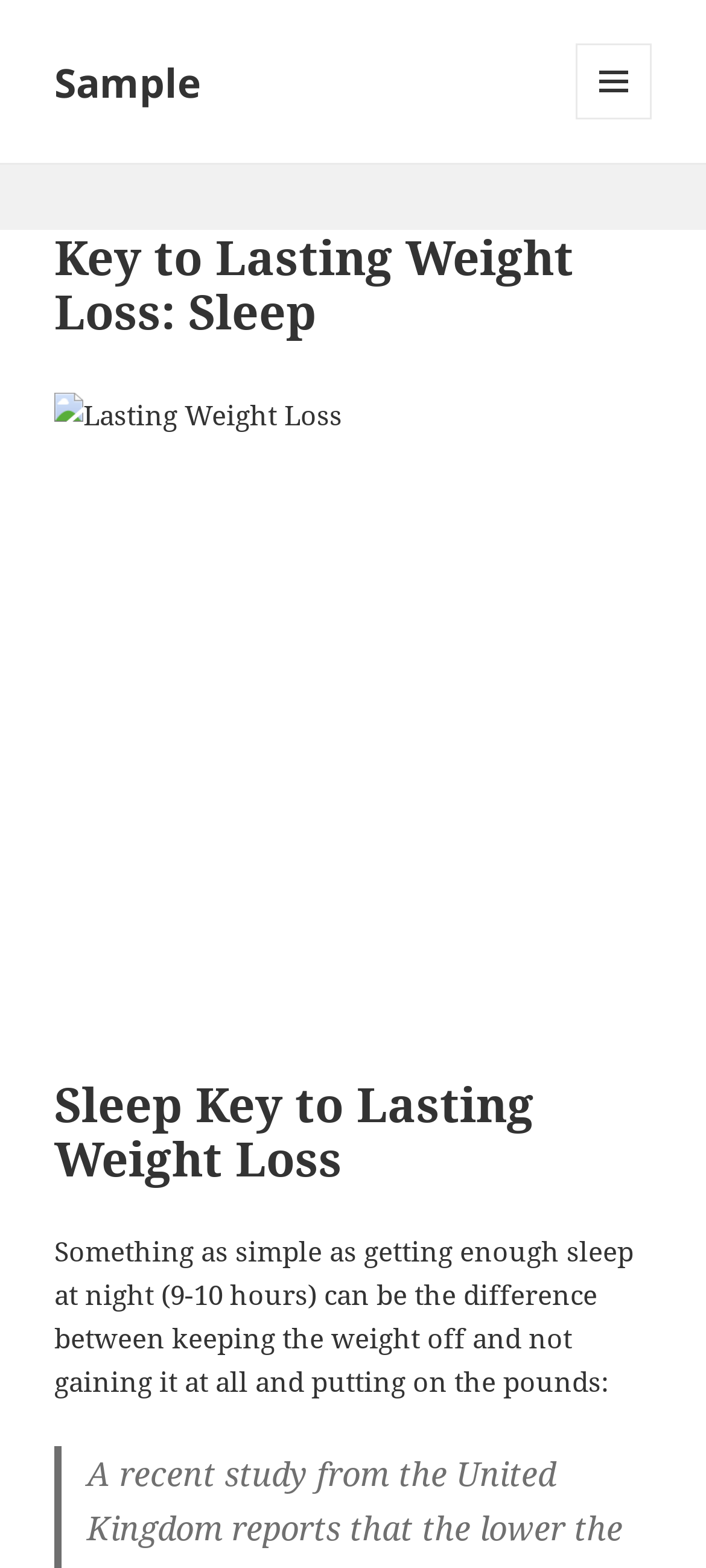Please provide a brief answer to the question using only one word or phrase: 
What is the content of the image on the webpage?

Lasting Weight Loss